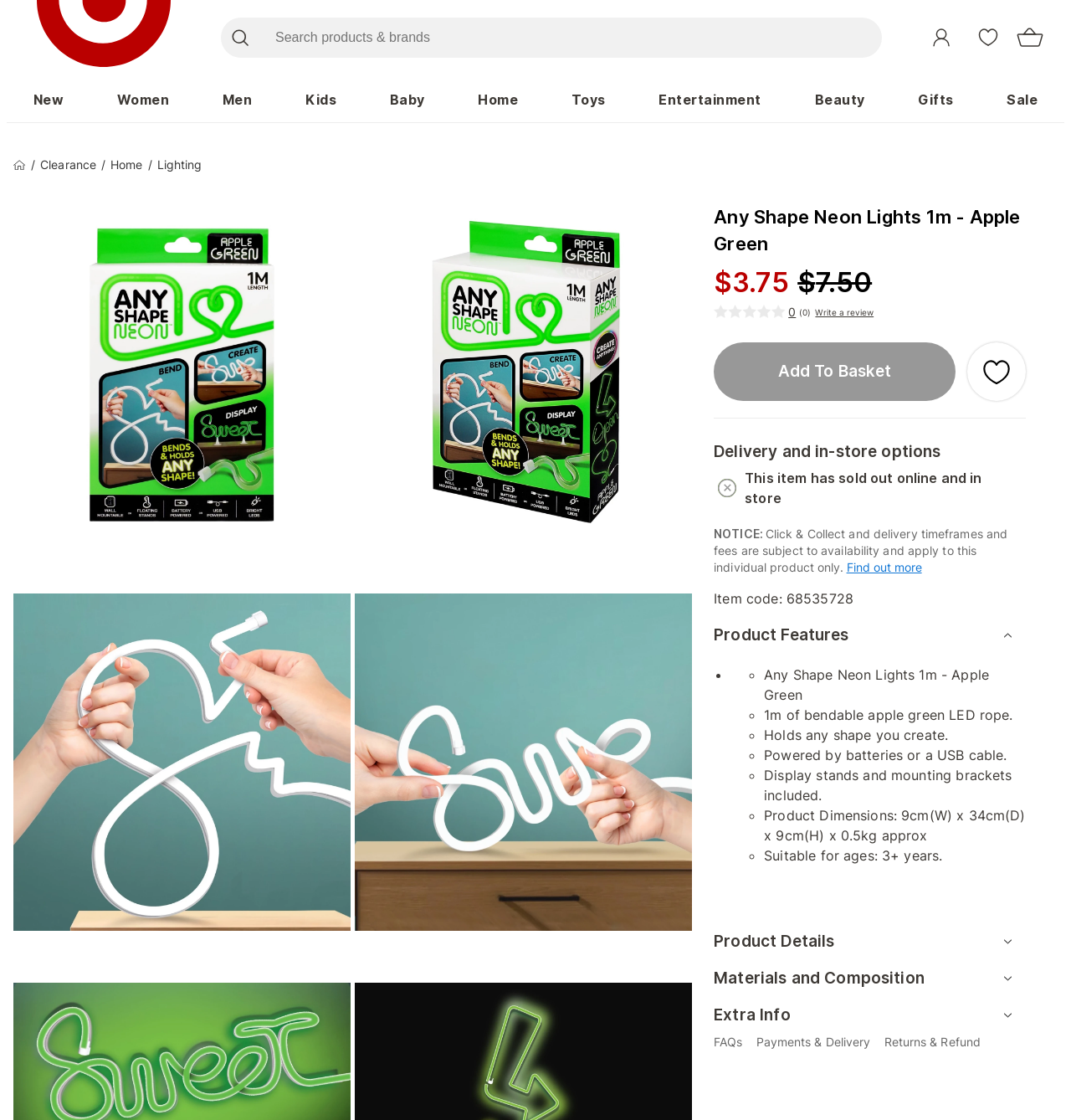Give a short answer to this question using one word or a phrase:
What is the color of the neon lights?

Apple Green